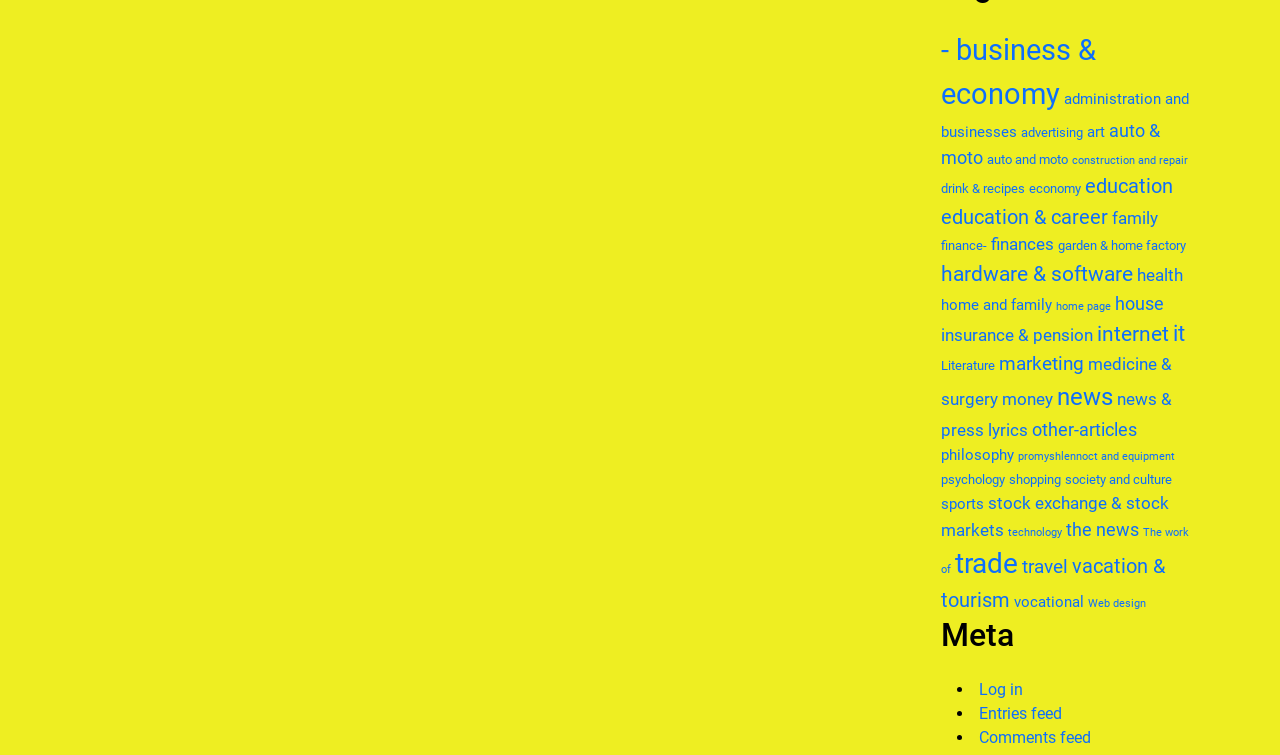Give a short answer to this question using one word or a phrase:
How many feed options are available?

2